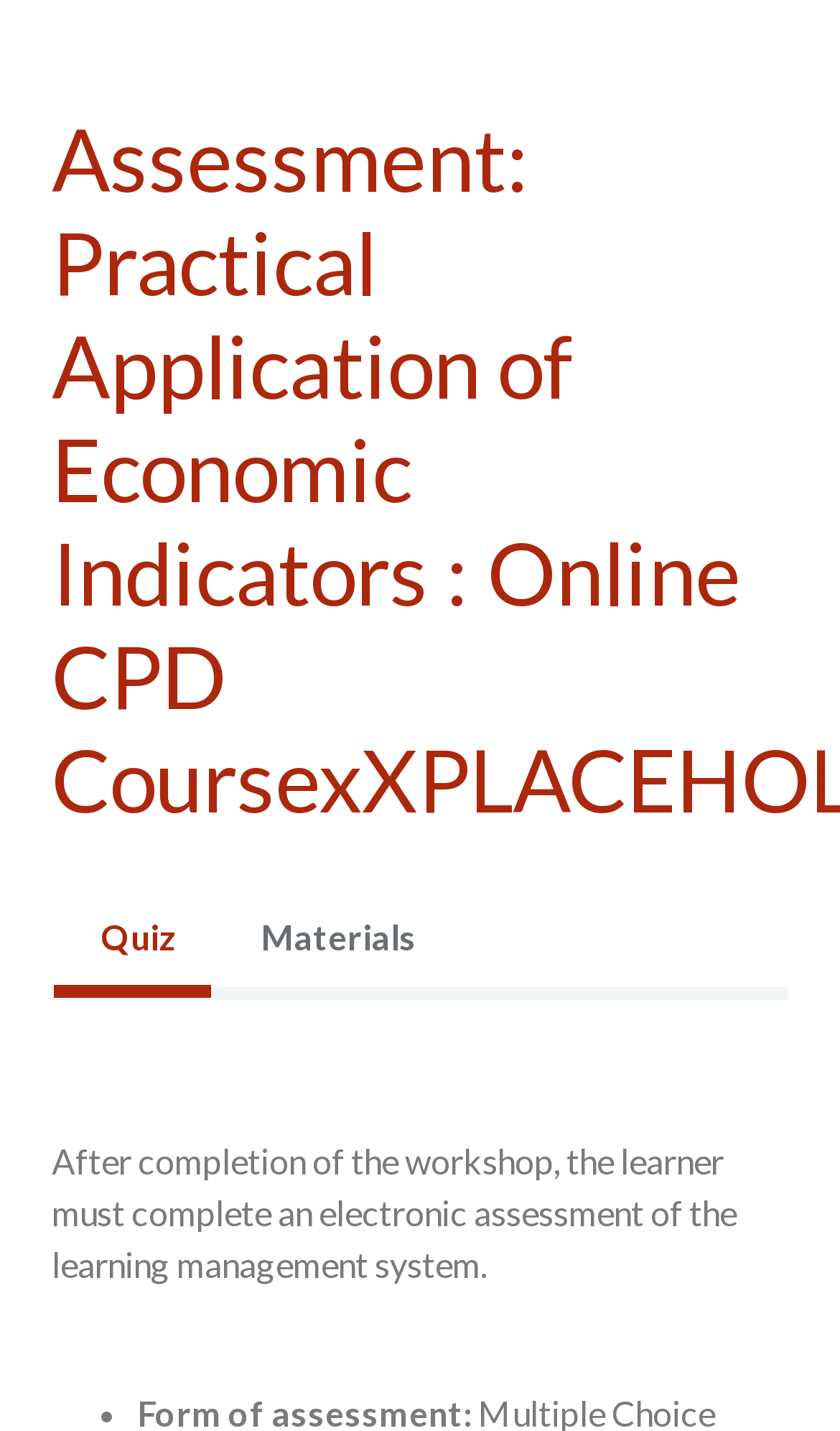Provide the bounding box coordinates for the UI element described in this sentence: "Materials". The coordinates should be four float values between 0 and 1, i.e., [left, top, right, bottom].

[0.253, 0.611, 0.539, 0.698]